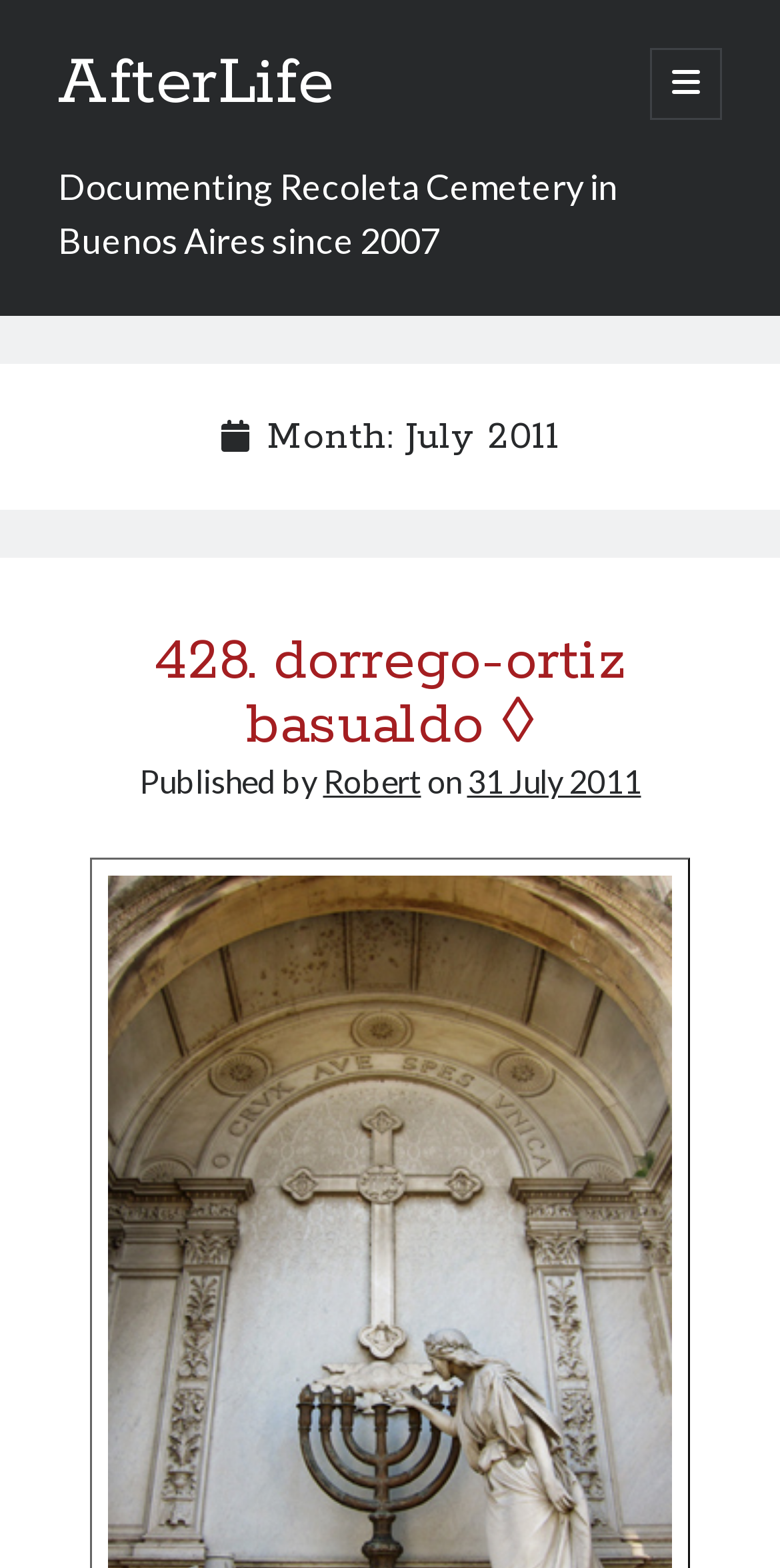For the element described, predict the bounding box coordinates as (top-left x, top-left y, bottom-right x, bottom-right y). All values should be between 0 and 1. Element description: CALL 770-573-9546

None